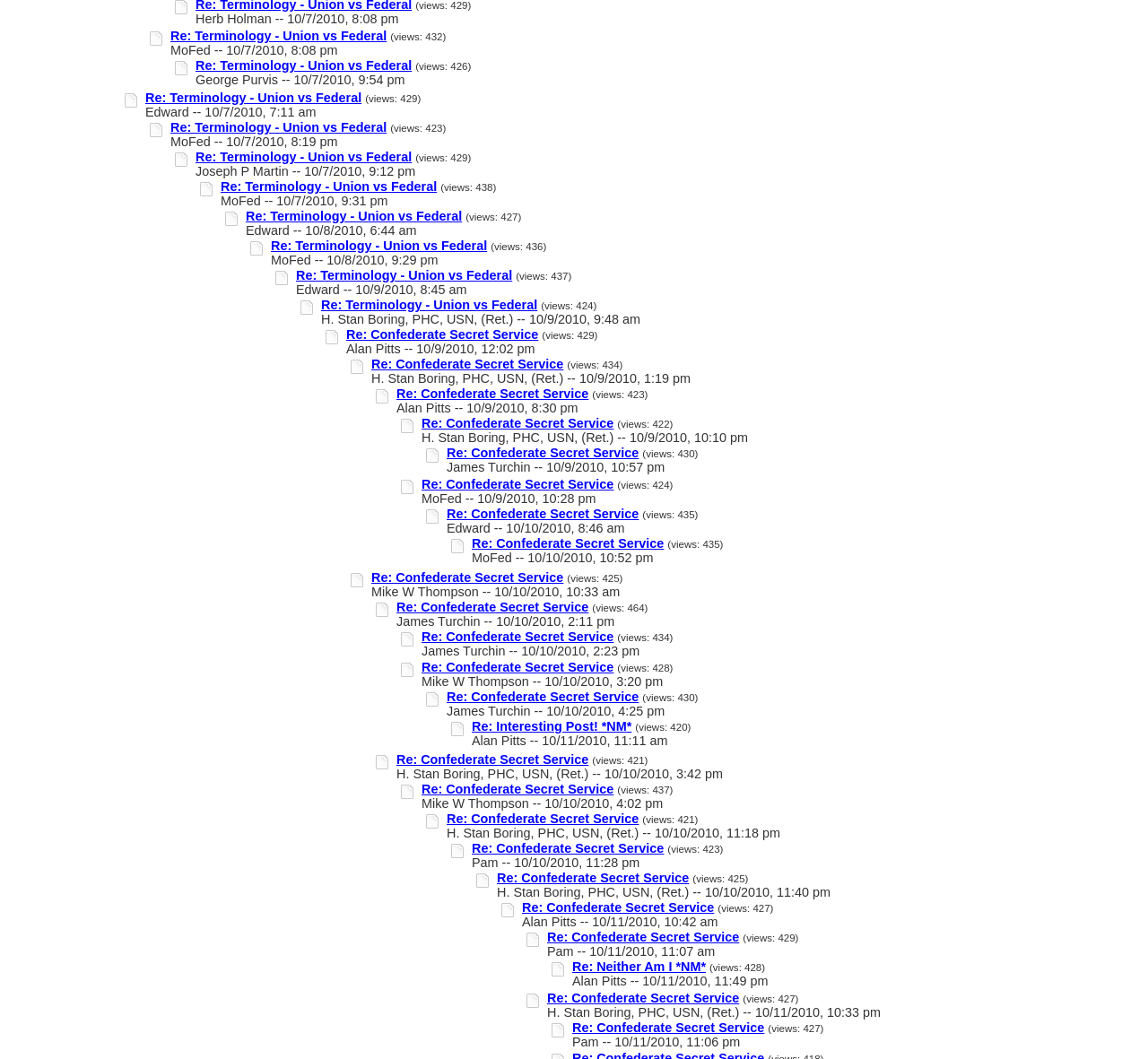Bounding box coordinates should be in the format (top-left x, top-left y, bottom-right x, bottom-right y) and all values should be floating point numbers between 0 and 1. Determine the bounding box coordinate for the UI element described as: Re: Confederate Secret Service

[0.367, 0.623, 0.535, 0.637]